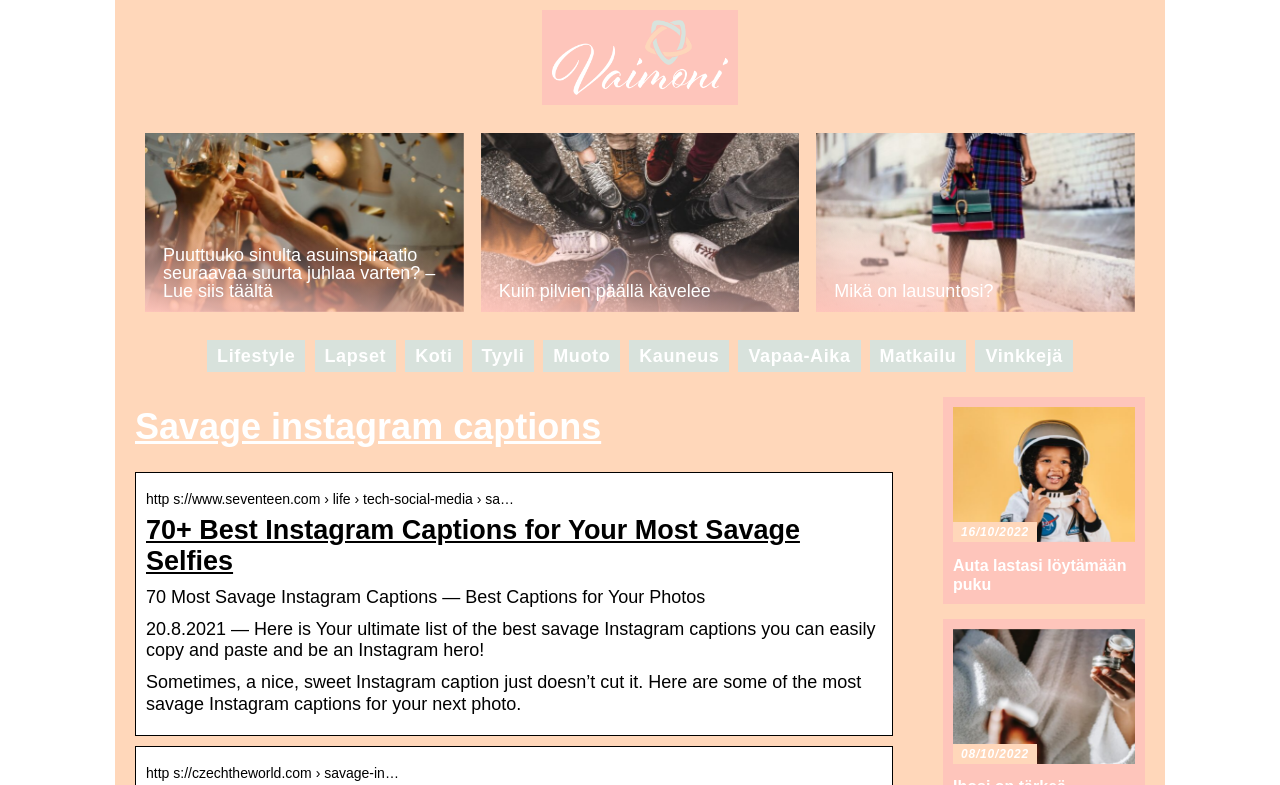Identify the bounding box coordinates for the element you need to click to achieve the following task: "Browse the lifestyle section". The coordinates must be four float values ranging from 0 to 1, formatted as [left, top, right, bottom].

[0.17, 0.441, 0.231, 0.466]